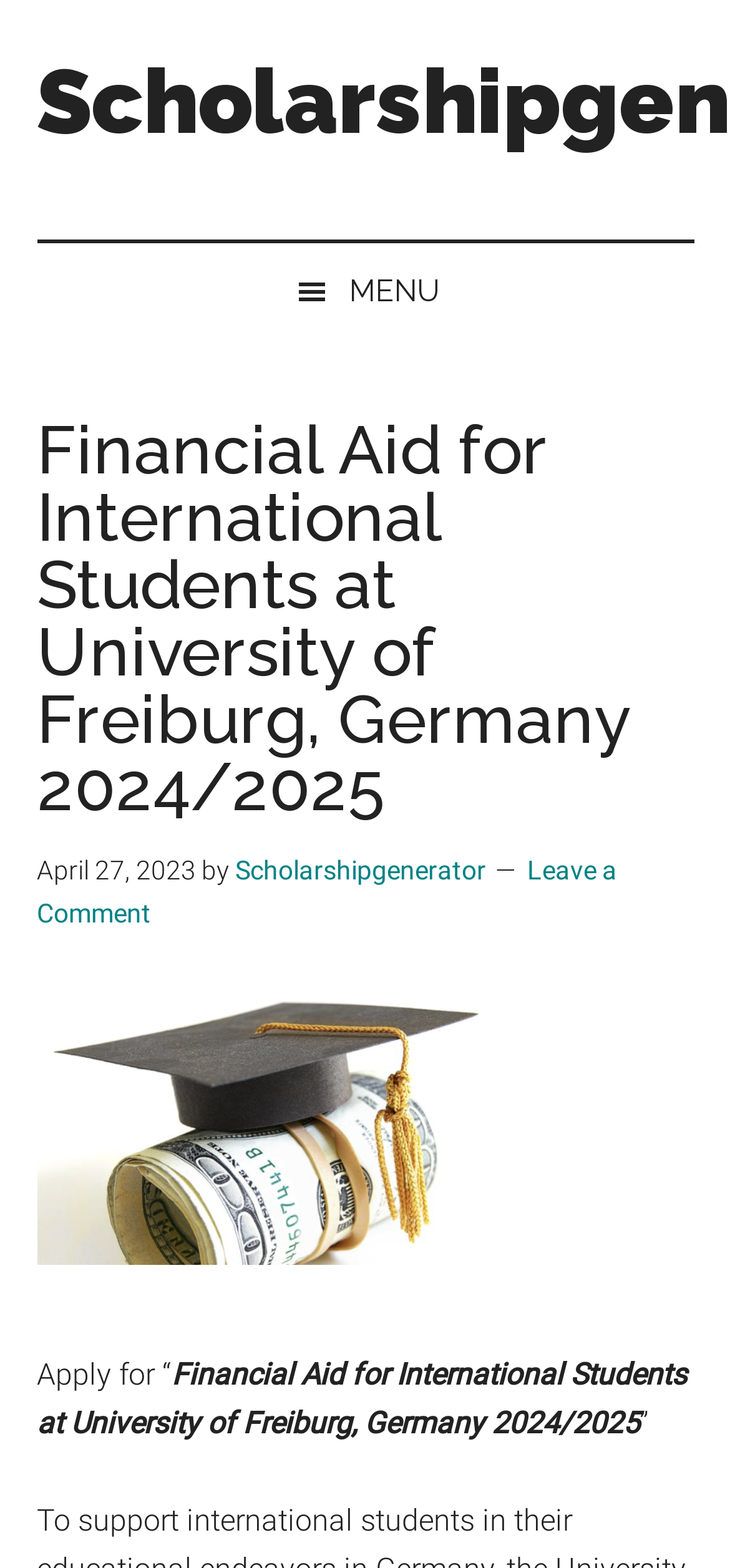What is the date mentioned on the webpage?
Answer with a single word or phrase by referring to the visual content.

April 27, 2023